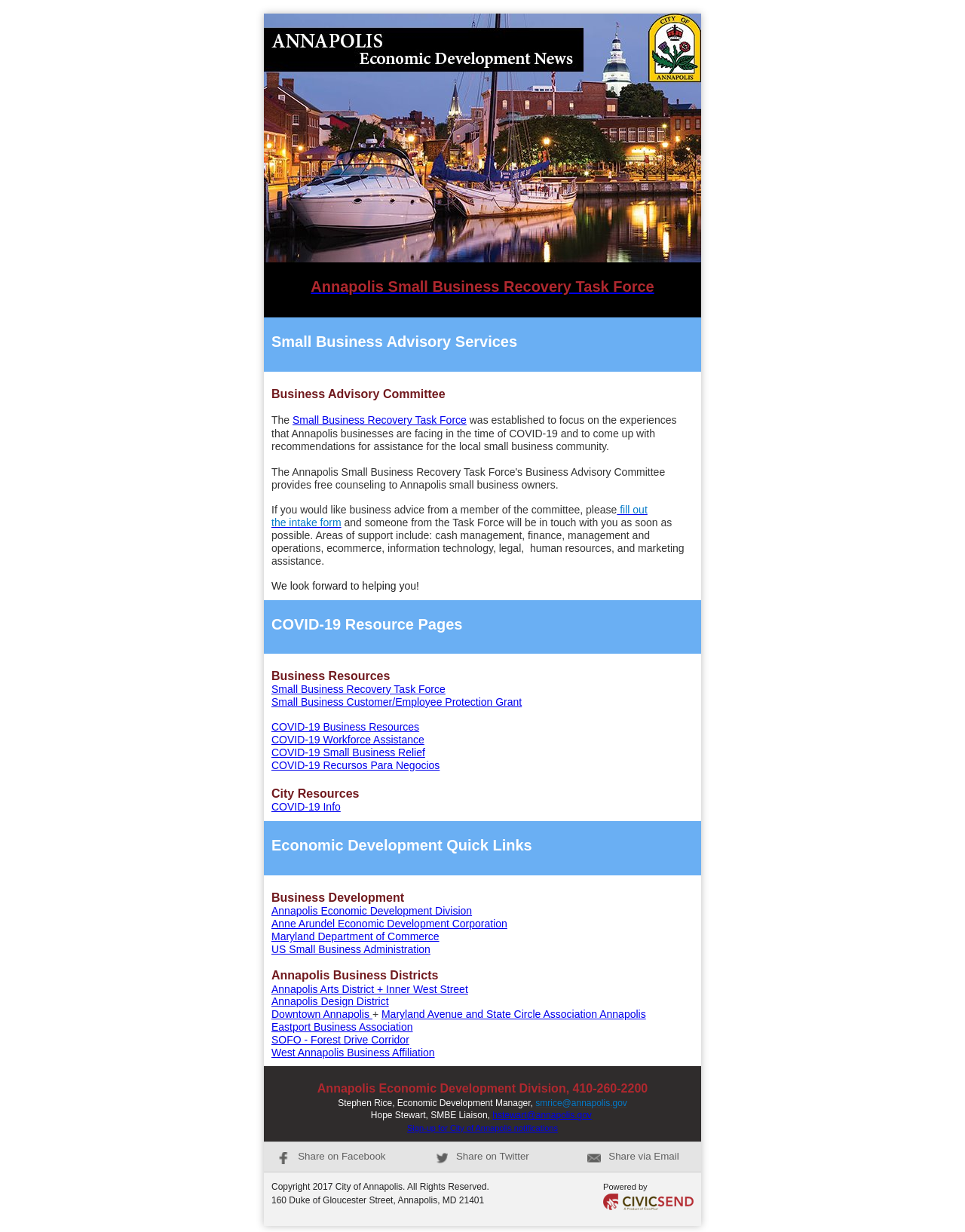Locate the bounding box coordinates of the element that needs to be clicked to carry out the instruction: "click on the link to fill out the intake form". The coordinates should be given as four float numbers ranging from 0 to 1, i.e., [left, top, right, bottom].

[0.281, 0.409, 0.671, 0.429]